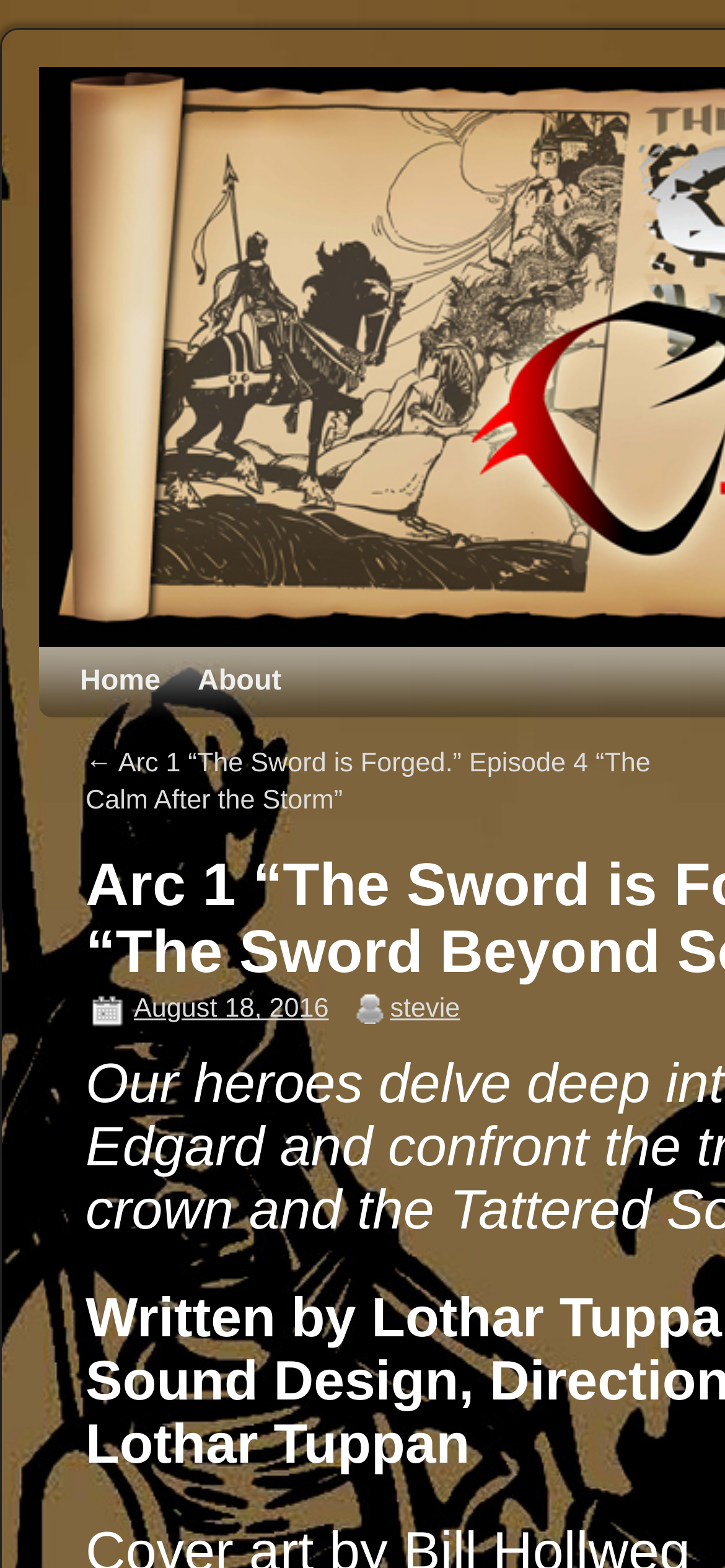Please determine the bounding box coordinates for the UI element described as: "August 18, 2016".

[0.185, 0.635, 0.453, 0.654]